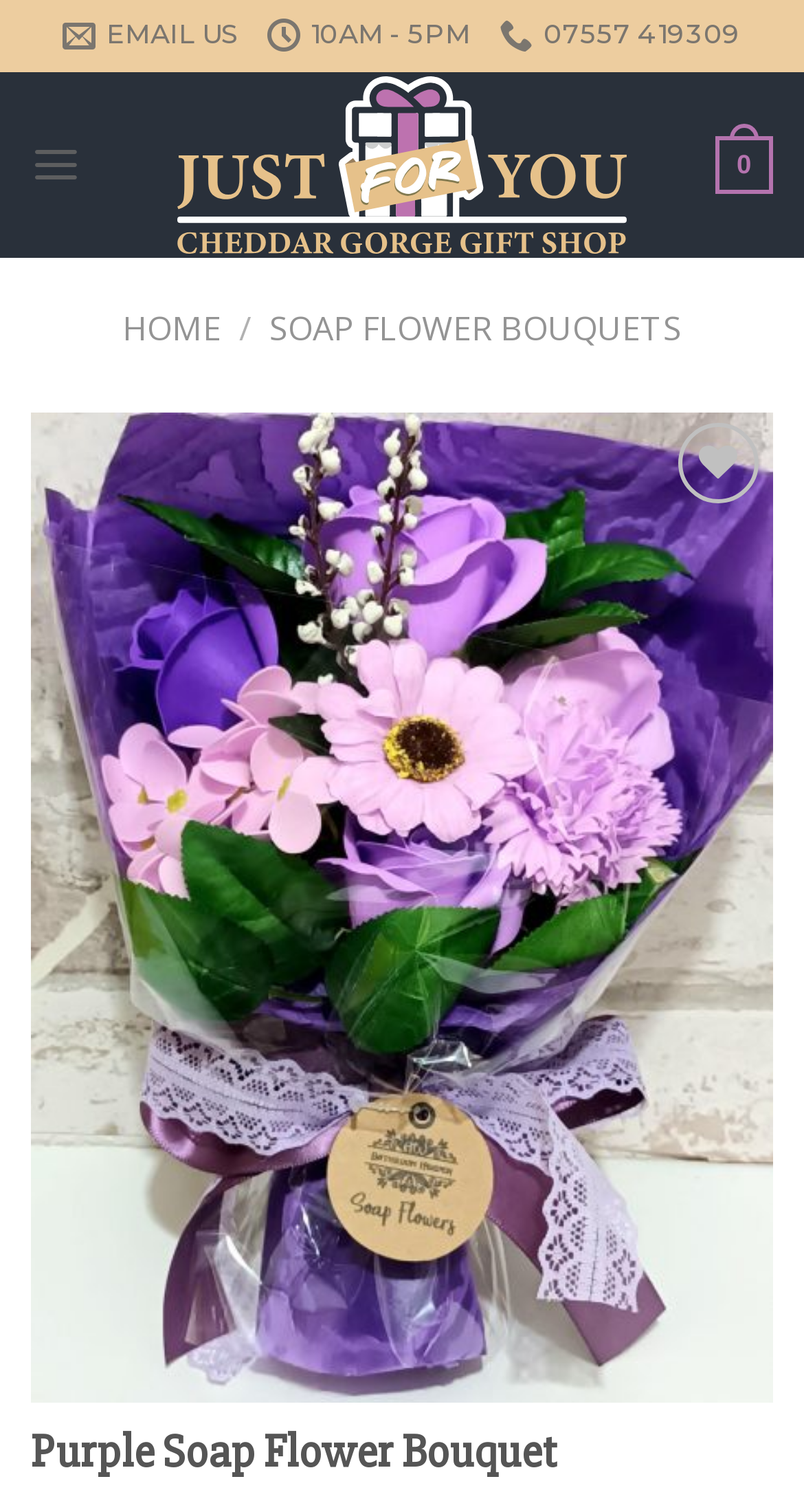Provide the bounding box coordinates for the UI element described in this sentence: "Playful Python". The coordinates should be four float values between 0 and 1, i.e., [left, top, right, bottom].

None